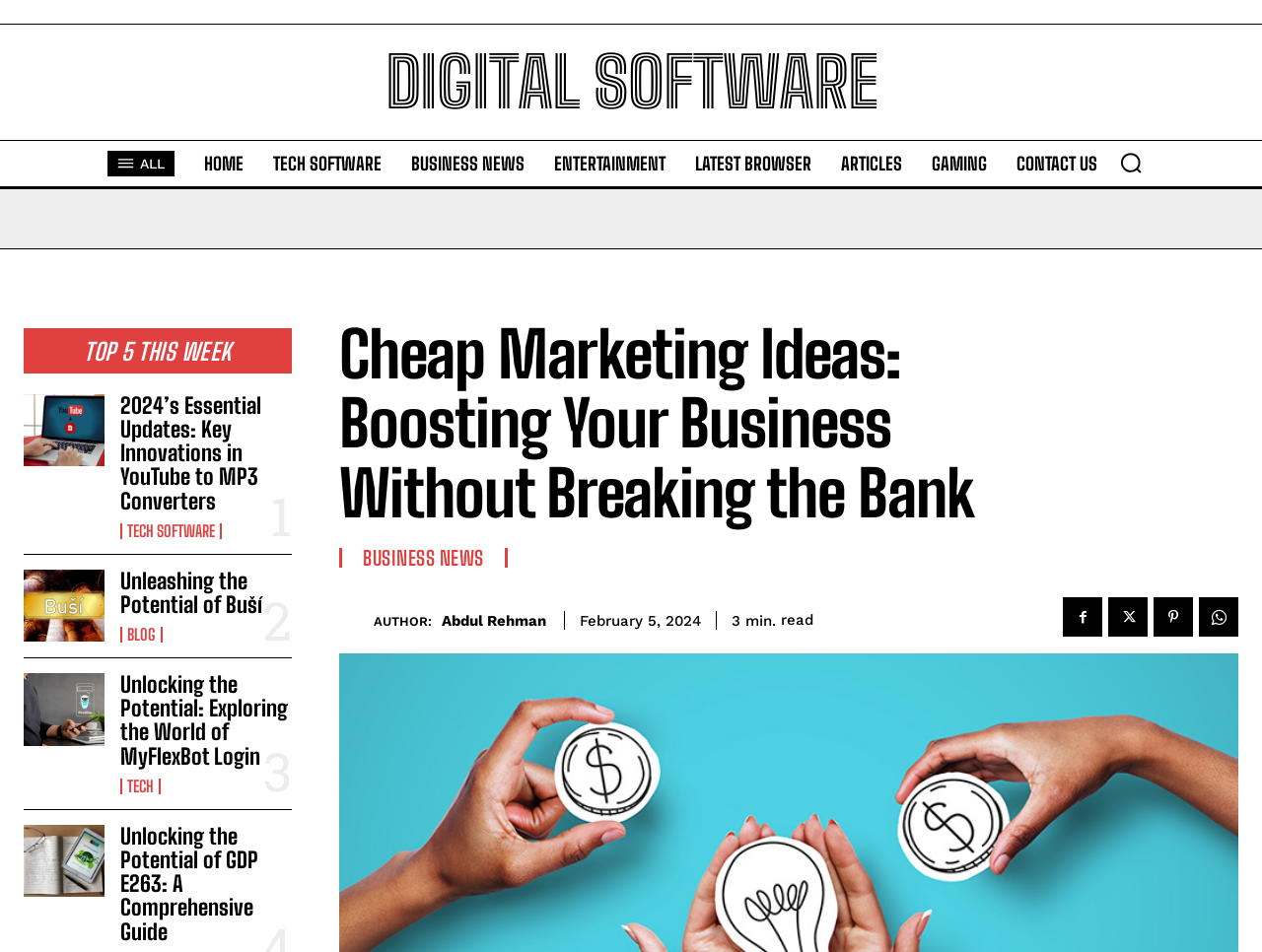Based on what you see in the screenshot, provide a thorough answer to this question: How many social media links are at the bottom of the article?

I looked at the bottom of the article and found four social media links, represented by icons, which are Facebook, Twitter, LinkedIn, and Pinterest.